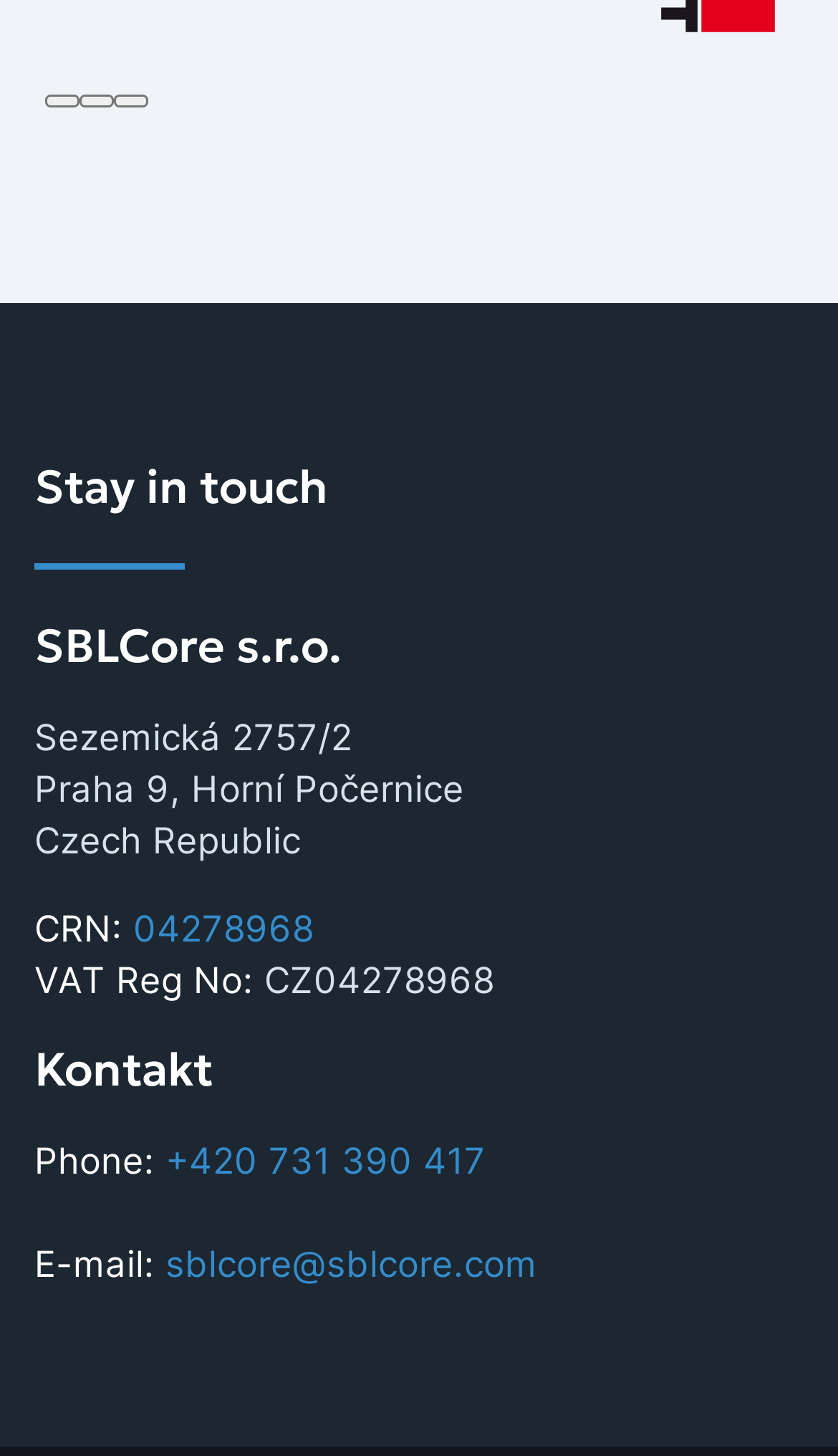Please examine the image and provide a detailed answer to the question: What is the current slide in the carousel?

The current slide in the carousel can be determined by finding the button element with the text 'Carousel Page 2 (Current Slide)' which is located in the carousel pagination at the top of the webpage.